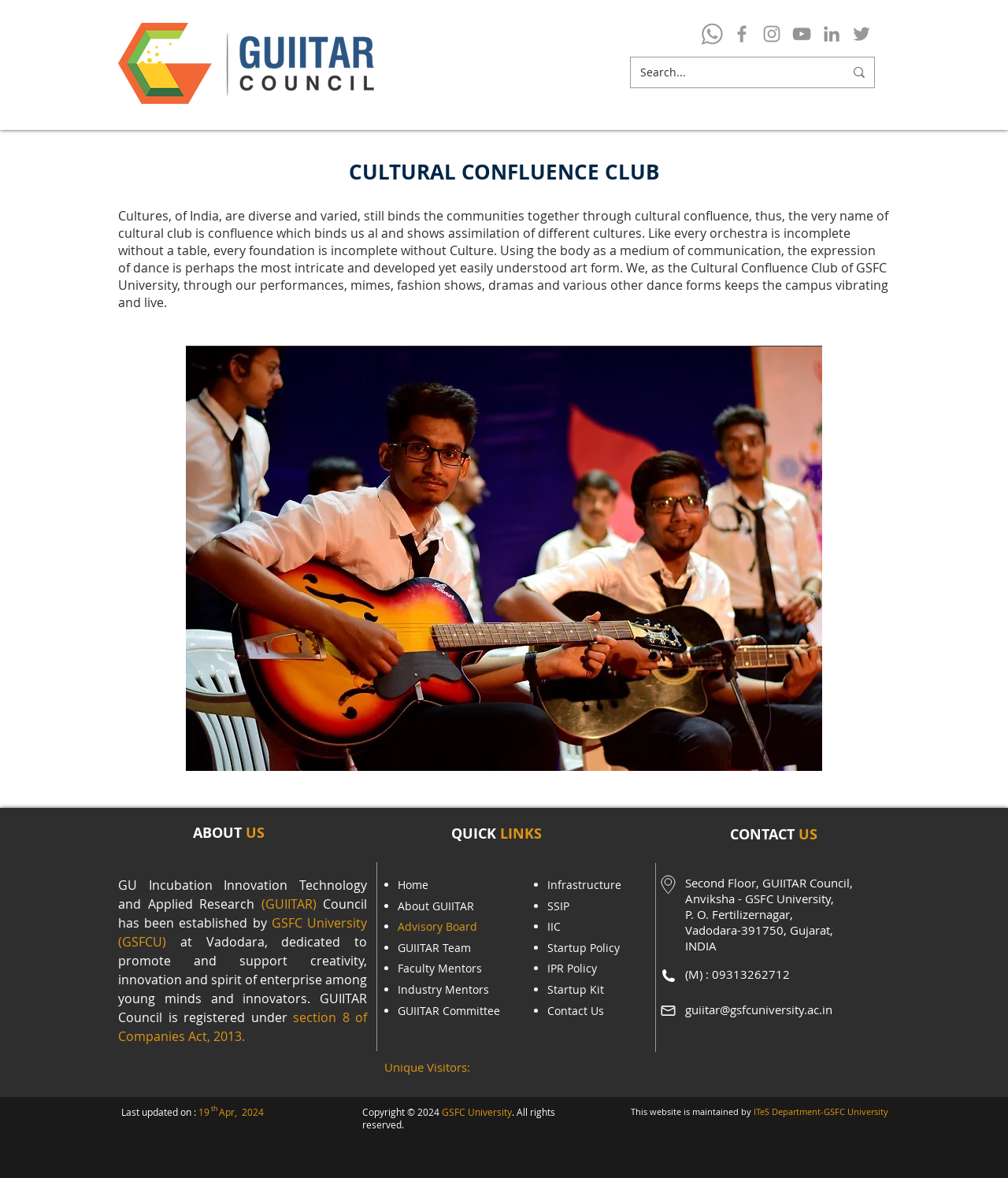Refer to the image and answer the question with as much detail as possible: What is the name of the club?

The name of the club can be found in the main heading of the webpage, which is 'CULTURAL CONFLUENCE CLUB'. This heading is located at the top of the webpage and is the most prominent text on the page.